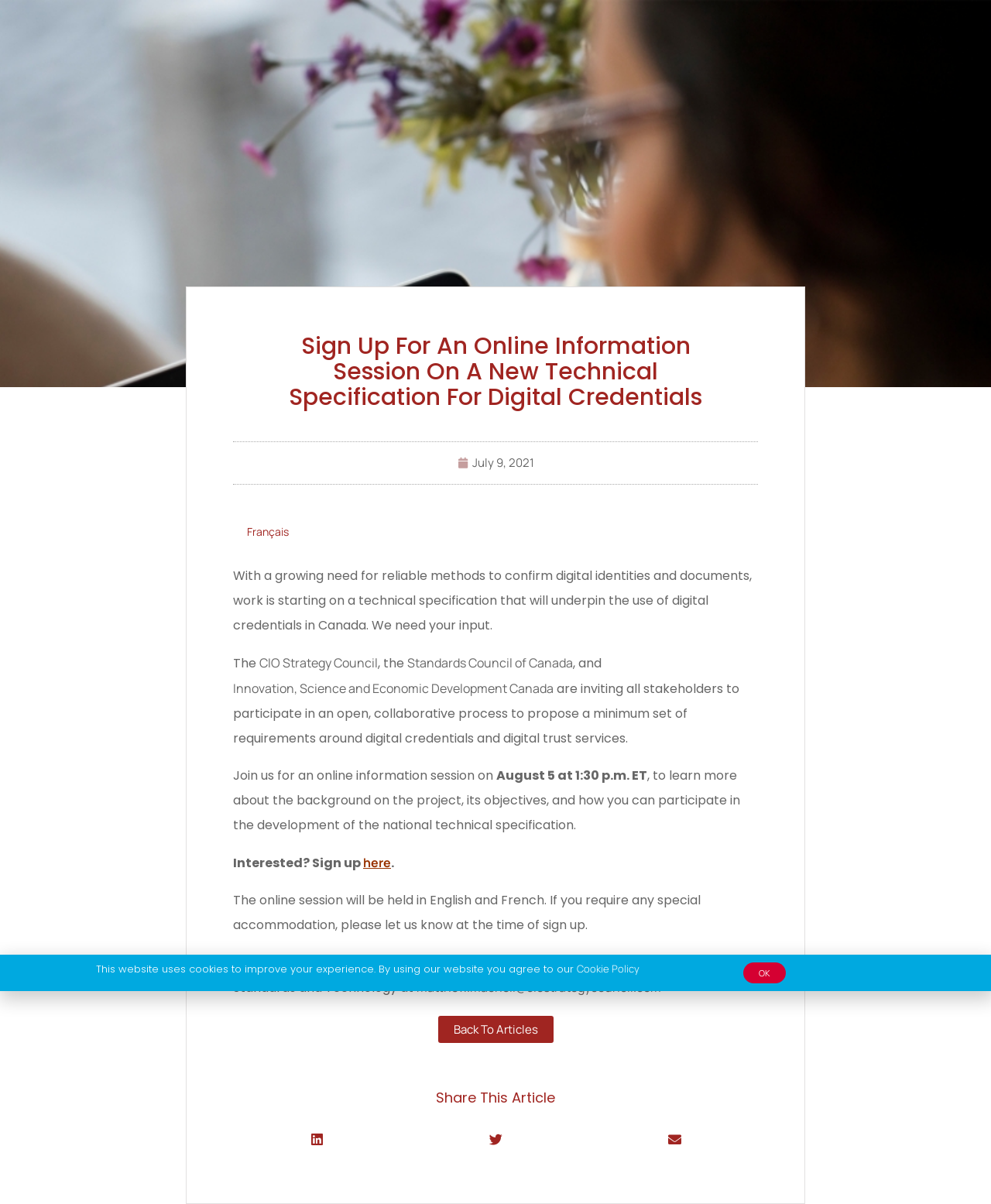Using the description: "Français", determine the UI element's bounding box coordinates. Ensure the coordinates are in the format of four float numbers between 0 and 1, i.e., [left, top, right, bottom].

[0.241, 0.433, 0.299, 0.45]